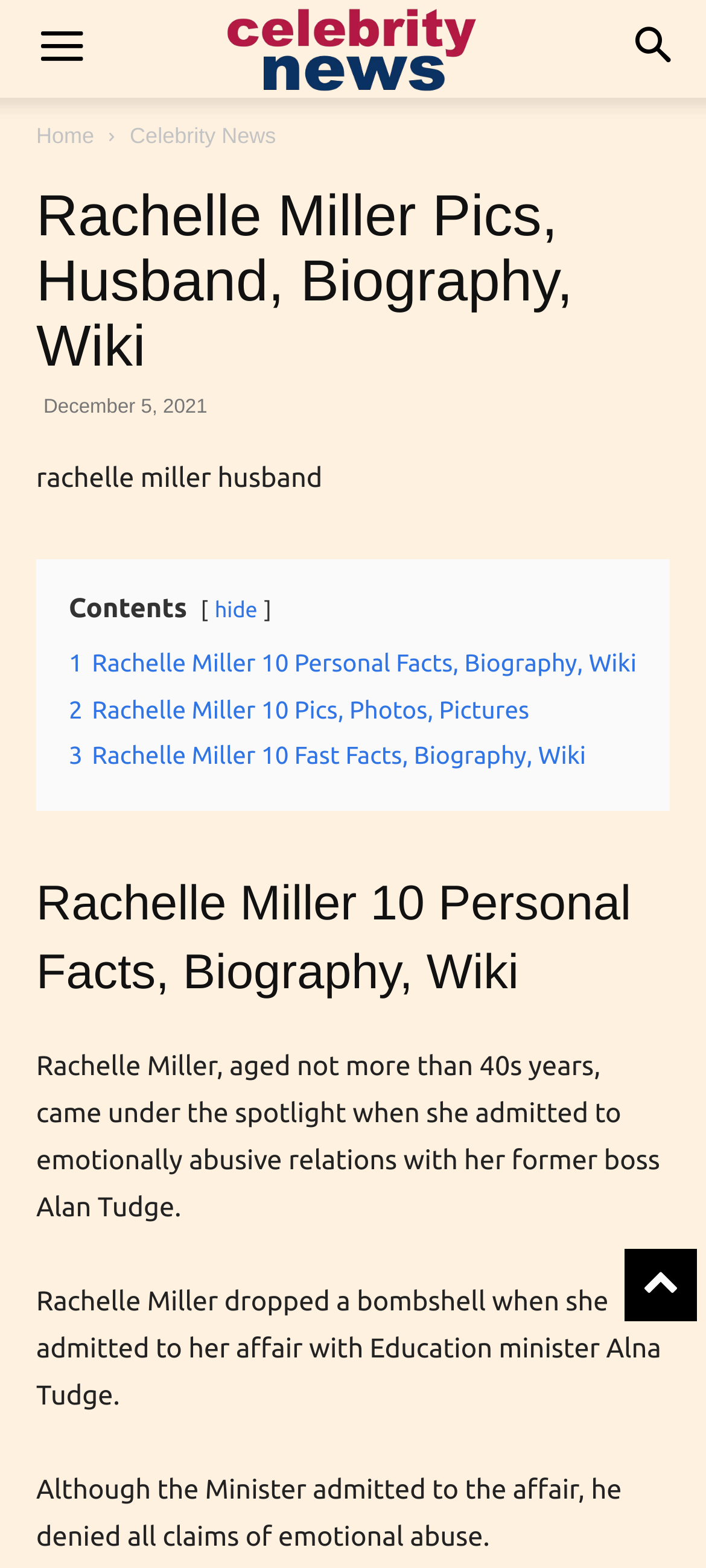Please specify the bounding box coordinates of the clickable section necessary to execute the following command: "Read the article Wheels Falling off the WTO: Is it high time to write an obituary for multilateralism?".

None